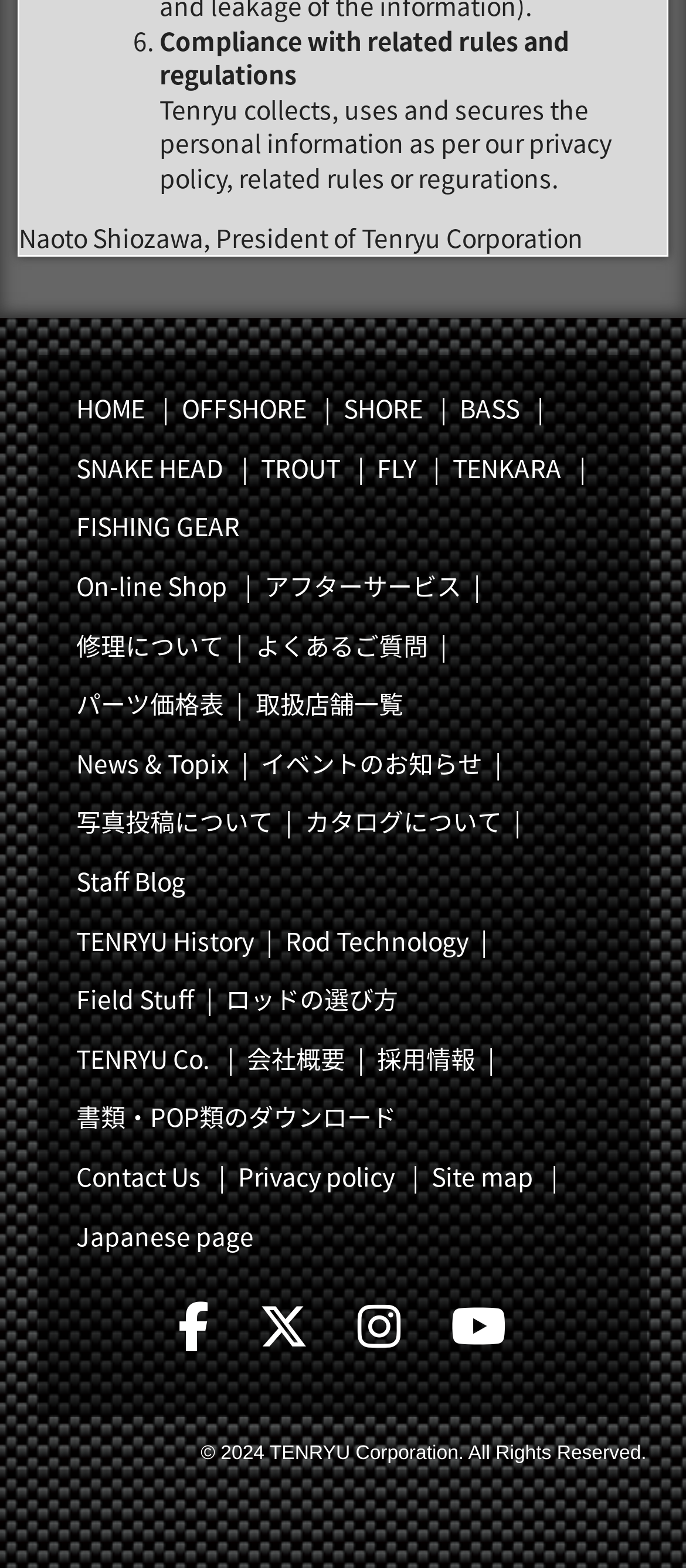What is the copyright year of Tenryu Corporation's website?
Answer the question with a single word or phrase by looking at the picture.

2024